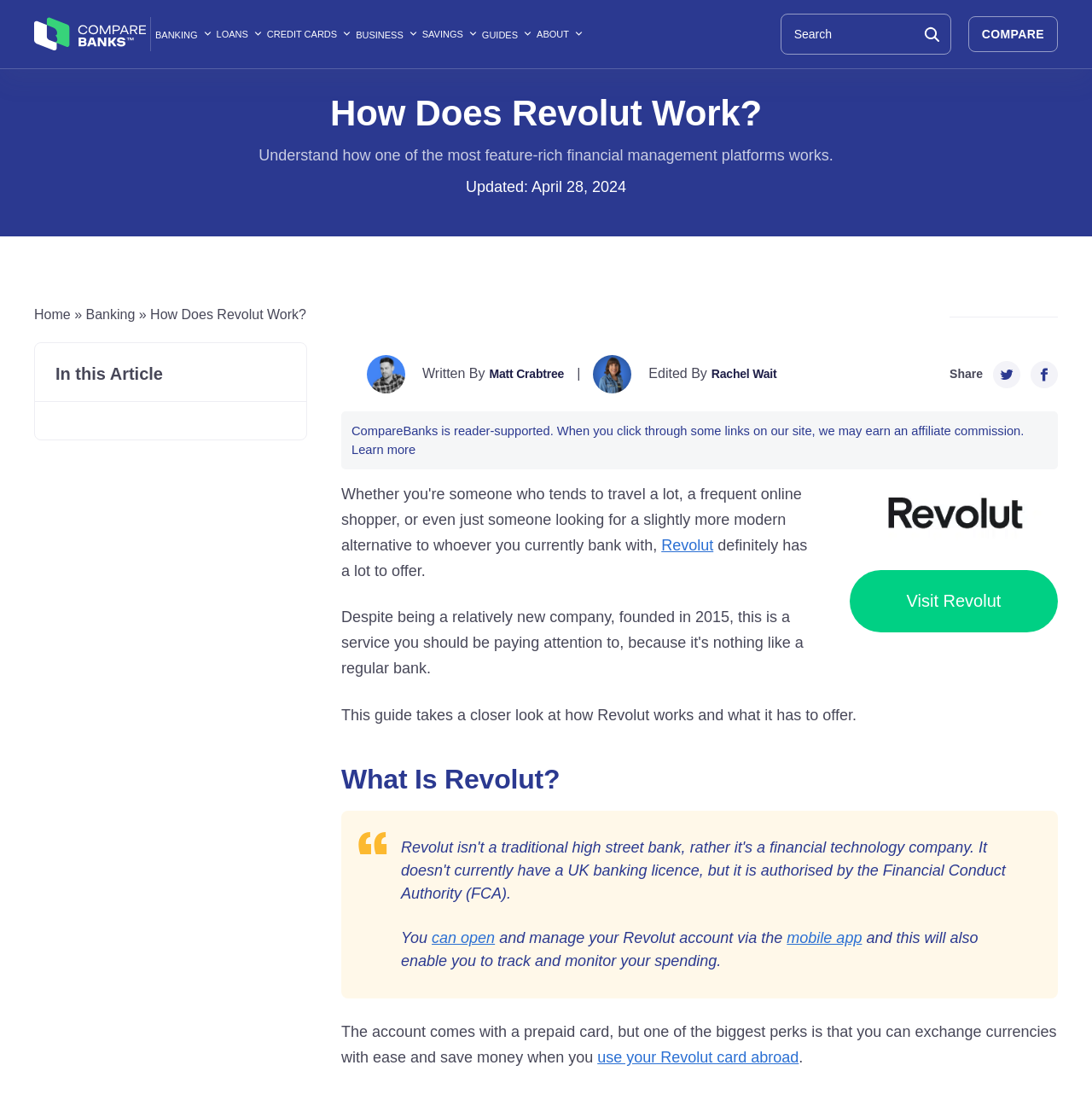Highlight the bounding box coordinates of the element you need to click to perform the following instruction: "Search for a phrase."

[0.715, 0.012, 0.871, 0.049]